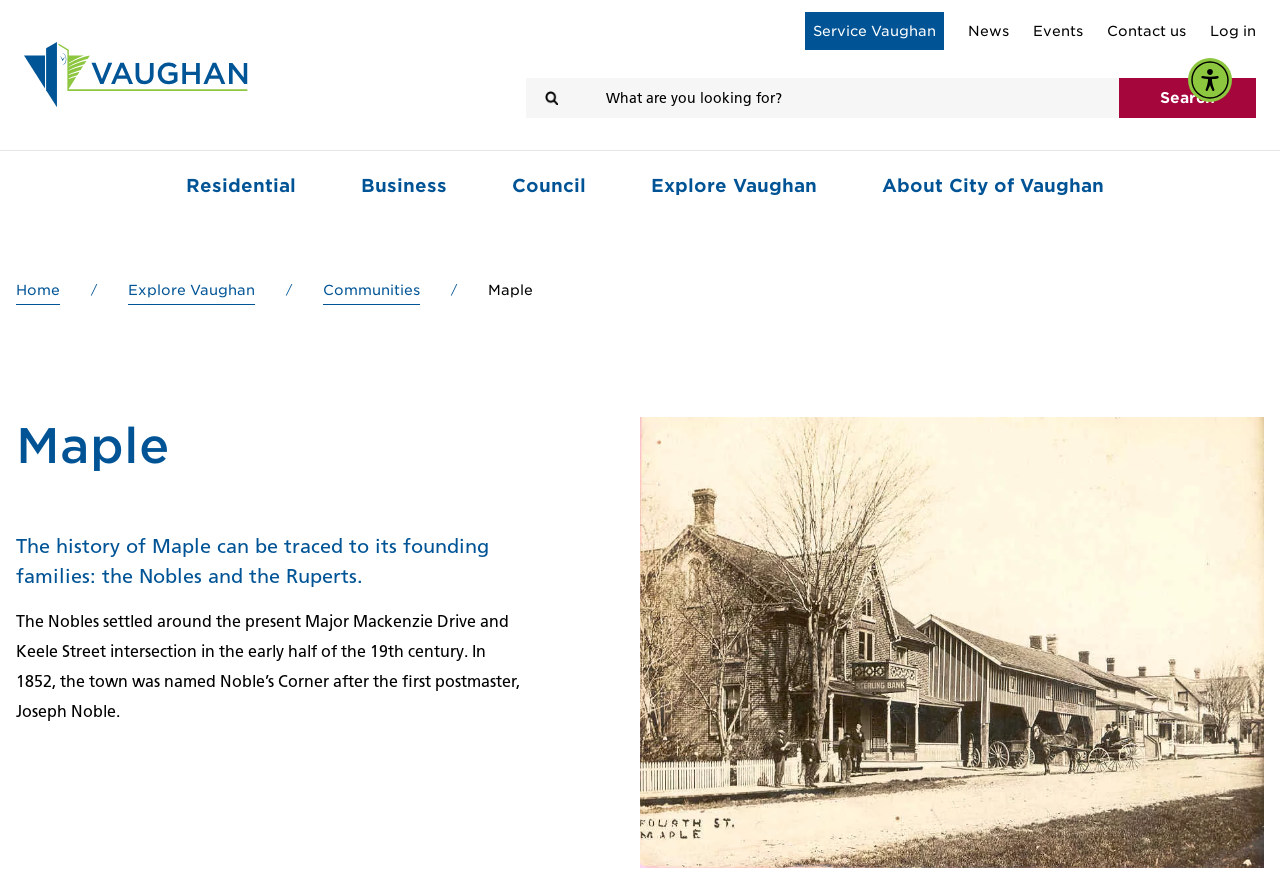Give a one-word or short phrase answer to the question: 
What is the approximate year when the town was named Noble’s Corner?

1852